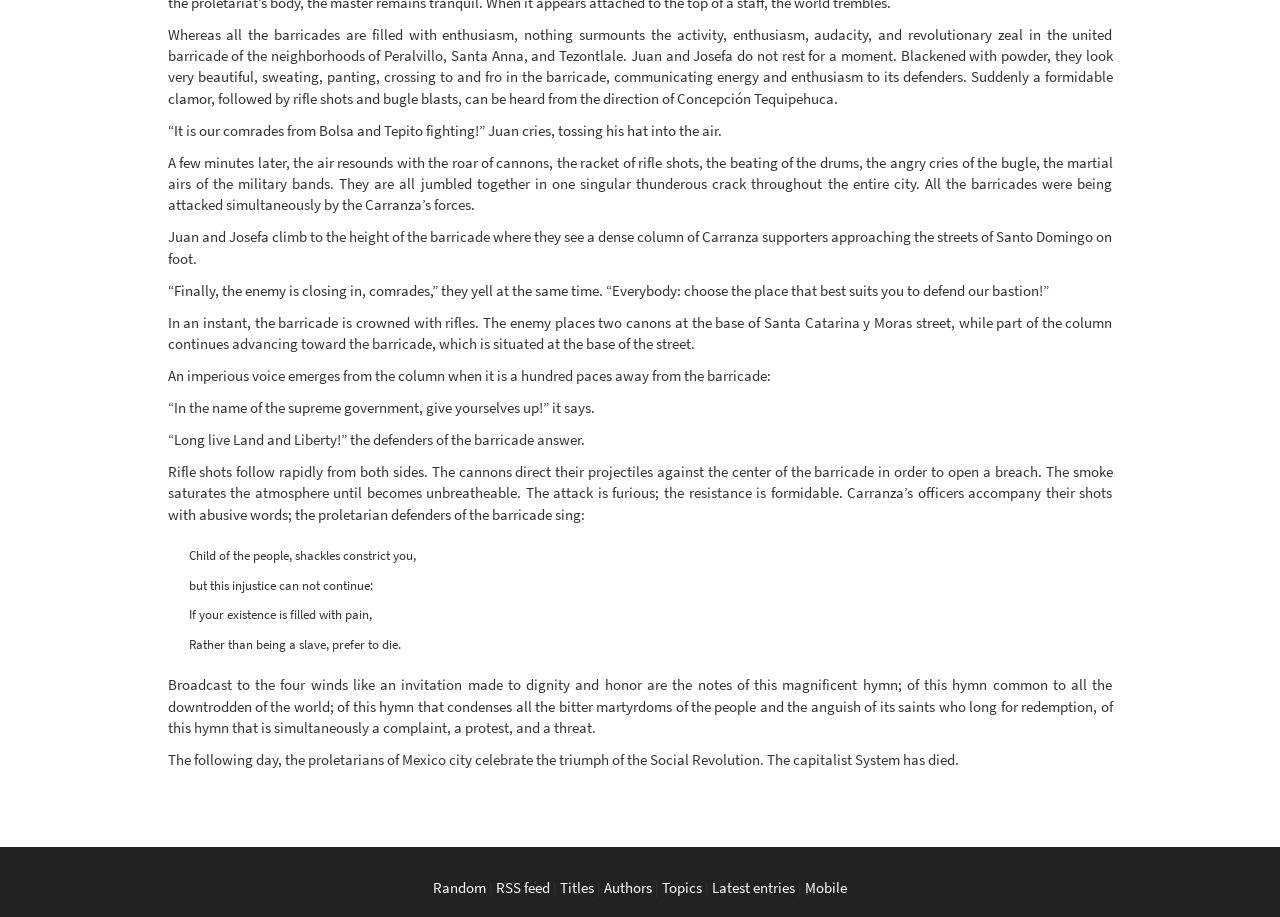Given the webpage screenshot and the description, determine the bounding box coordinates (top-left x, top-left y, bottom-right x, bottom-right y) that define the location of the UI element matching this description: RSS feed

[0.388, 0.957, 0.43, 0.978]